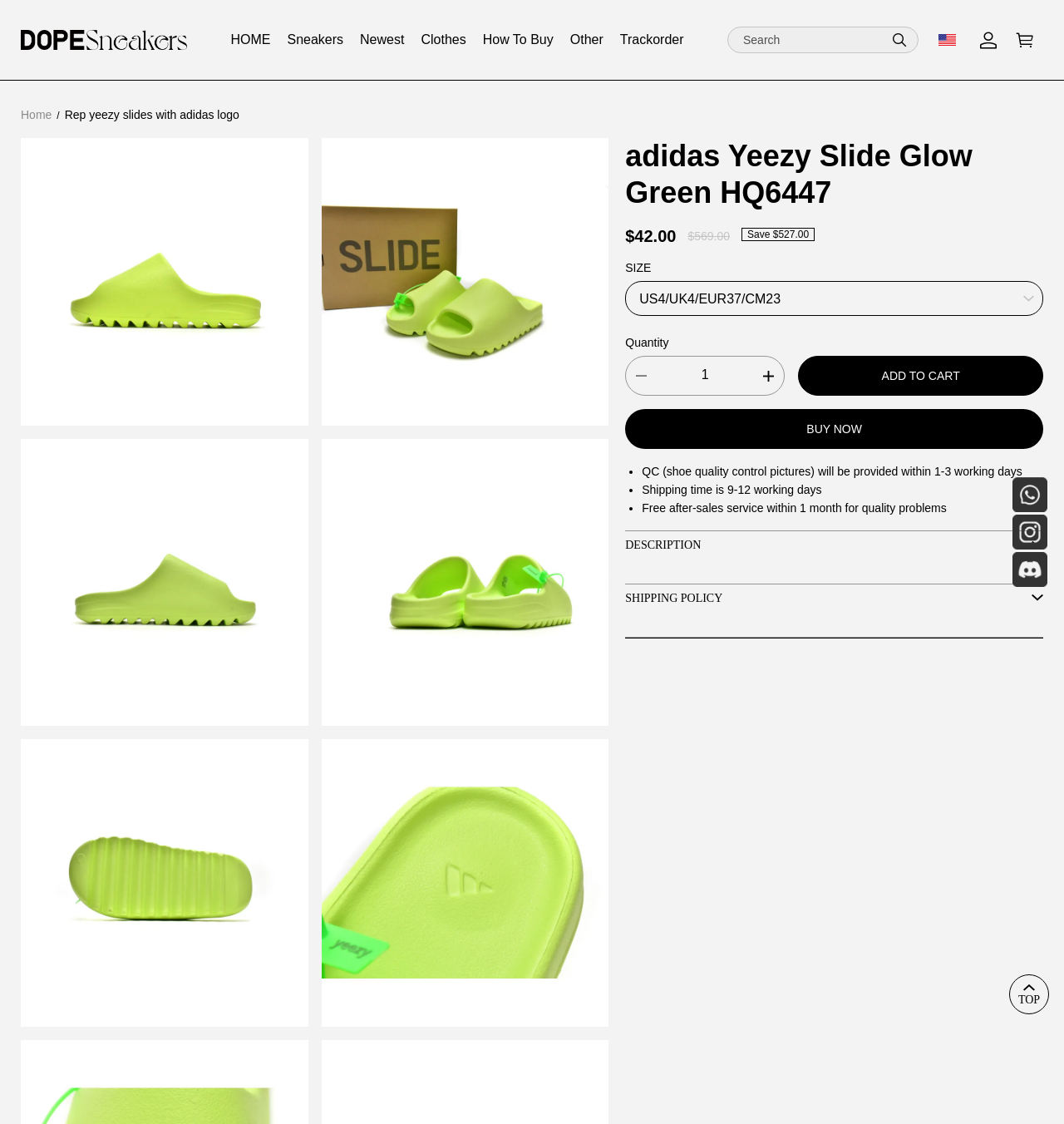Answer this question using a single word or a brief phrase:
How long does the shipping take?

9-12 working days